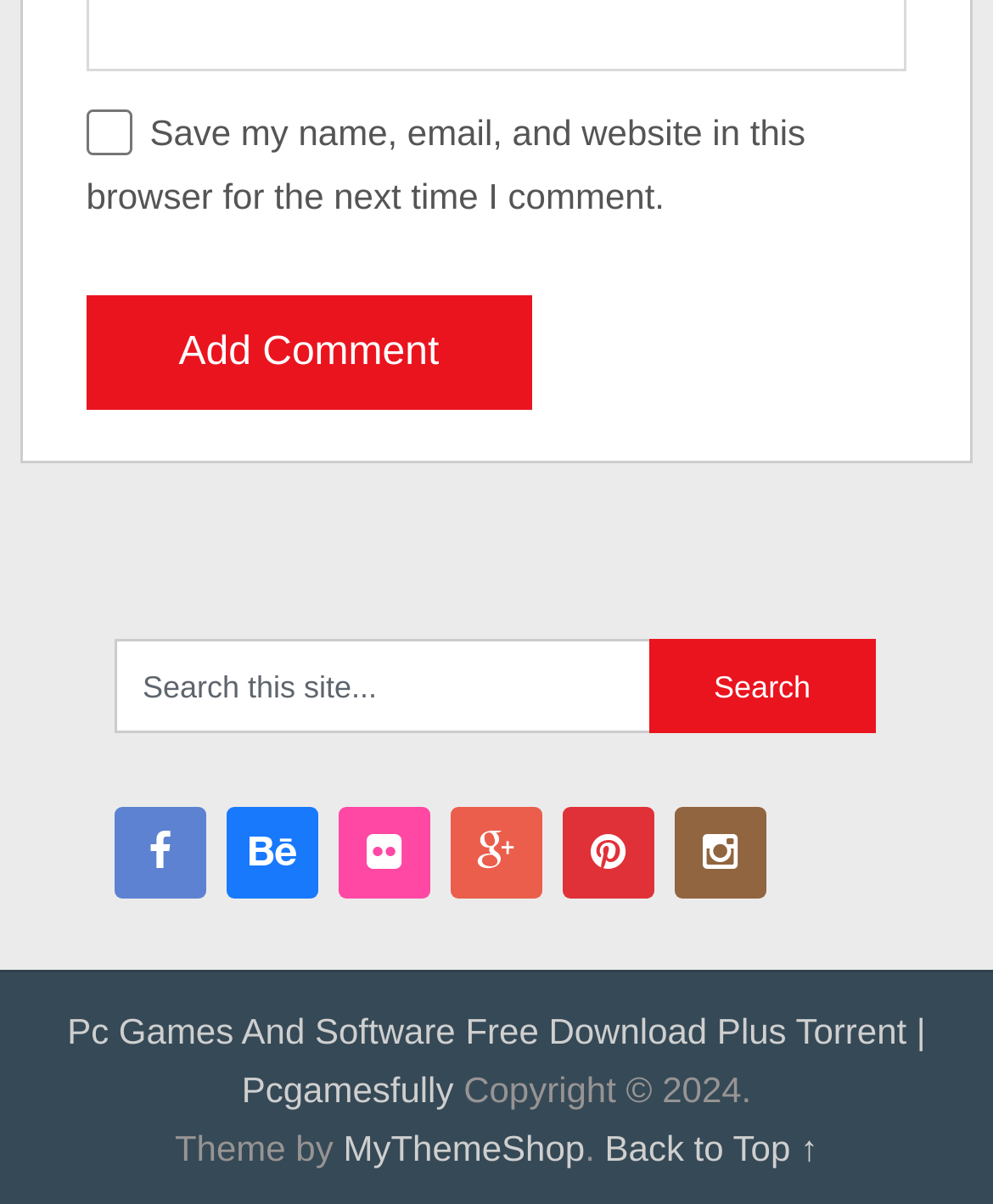Bounding box coordinates should be provided in the format (top-left x, top-left y, bottom-right x, bottom-right y) with all values between 0 and 1. Identify the bounding box for this UI element: name="submit" value="Add Comment"

[0.087, 0.246, 0.535, 0.341]